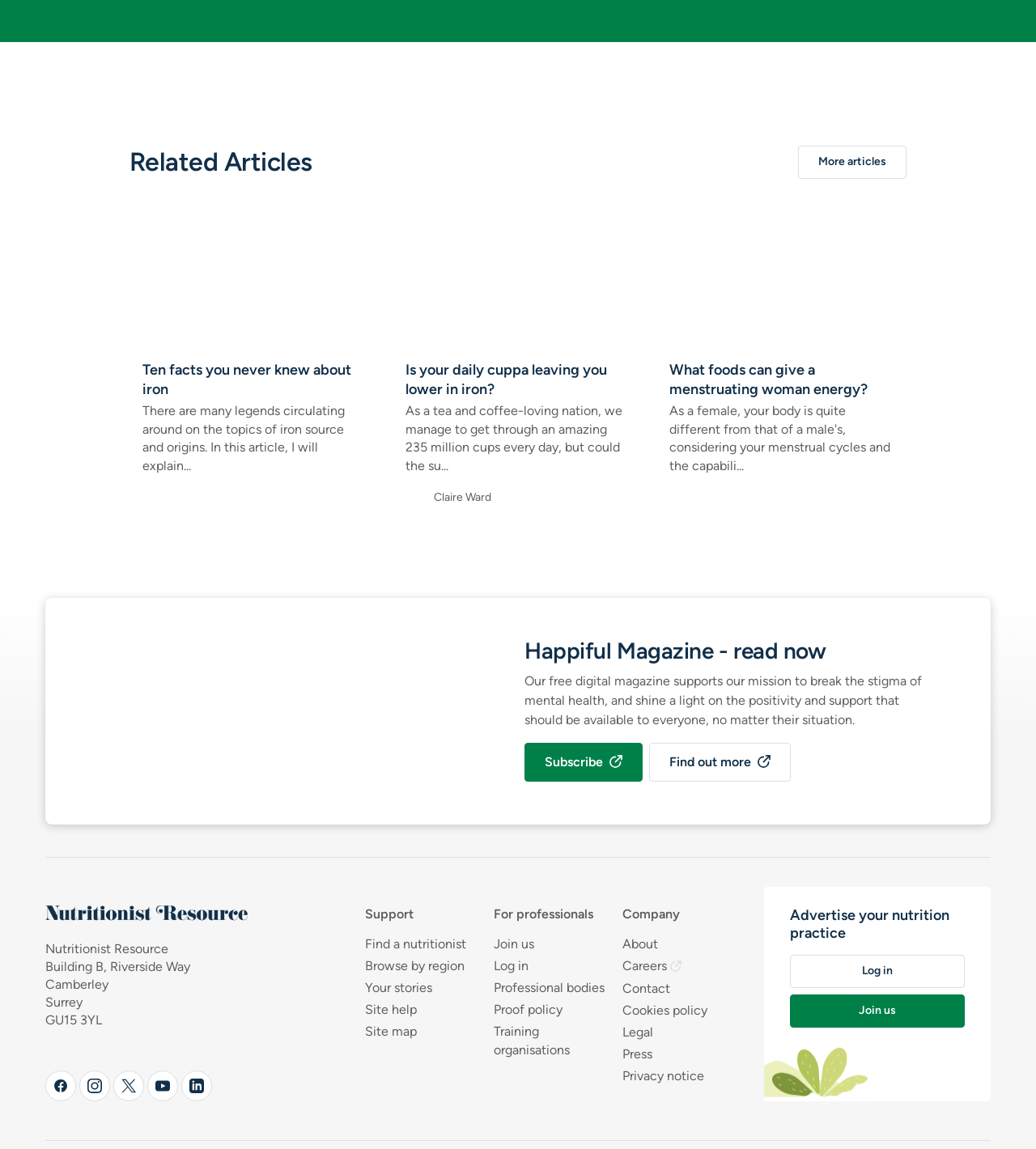Bounding box coordinates are specified in the format (top-left x, top-left y, bottom-right x, bottom-right y). All values are floating point numbers bounded between 0 and 1. Please provide the bounding box coordinate of the region this sentence describes: Site map

[0.352, 0.889, 0.402, 0.906]